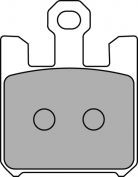Explain in detail what you see in the image.

This image depicts a detailed illustration of the Ferodo XRAC Racing Compound Front Brake Pad (FDB2164XRAC). The design features a rectangular shape with two circular contact points for enhanced braking performance. At the top, there is an attachment point, indicating how it fits into the brake system. This specific brake pad is engineered to provide optimal performance during racing conditions, contributing to improved vehicle handling and safety. It is available for purchase at a price of $128.49.